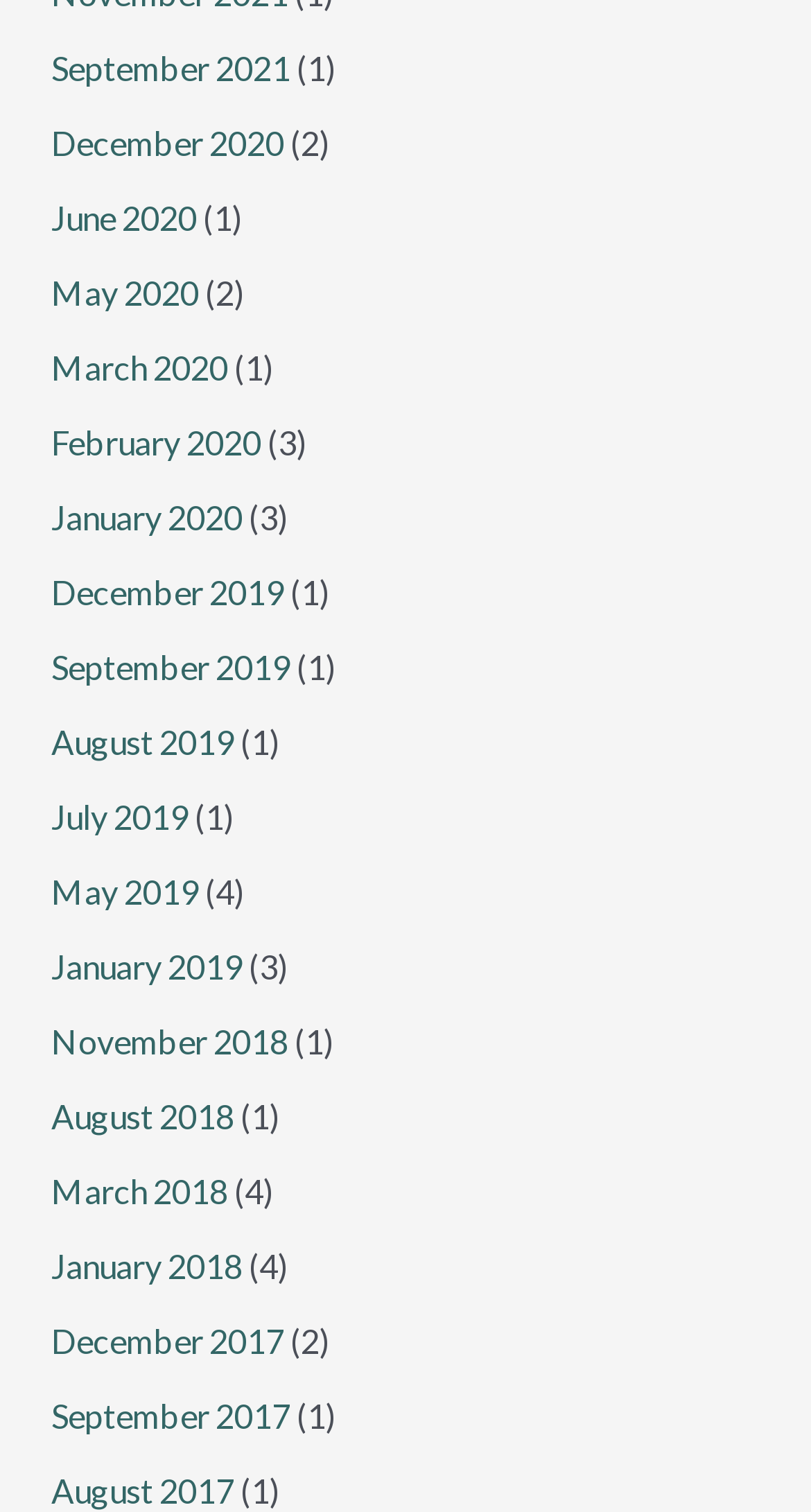Can you specify the bounding box coordinates for the region that should be clicked to fulfill this instruction: "Go to December 2020".

[0.063, 0.081, 0.35, 0.107]